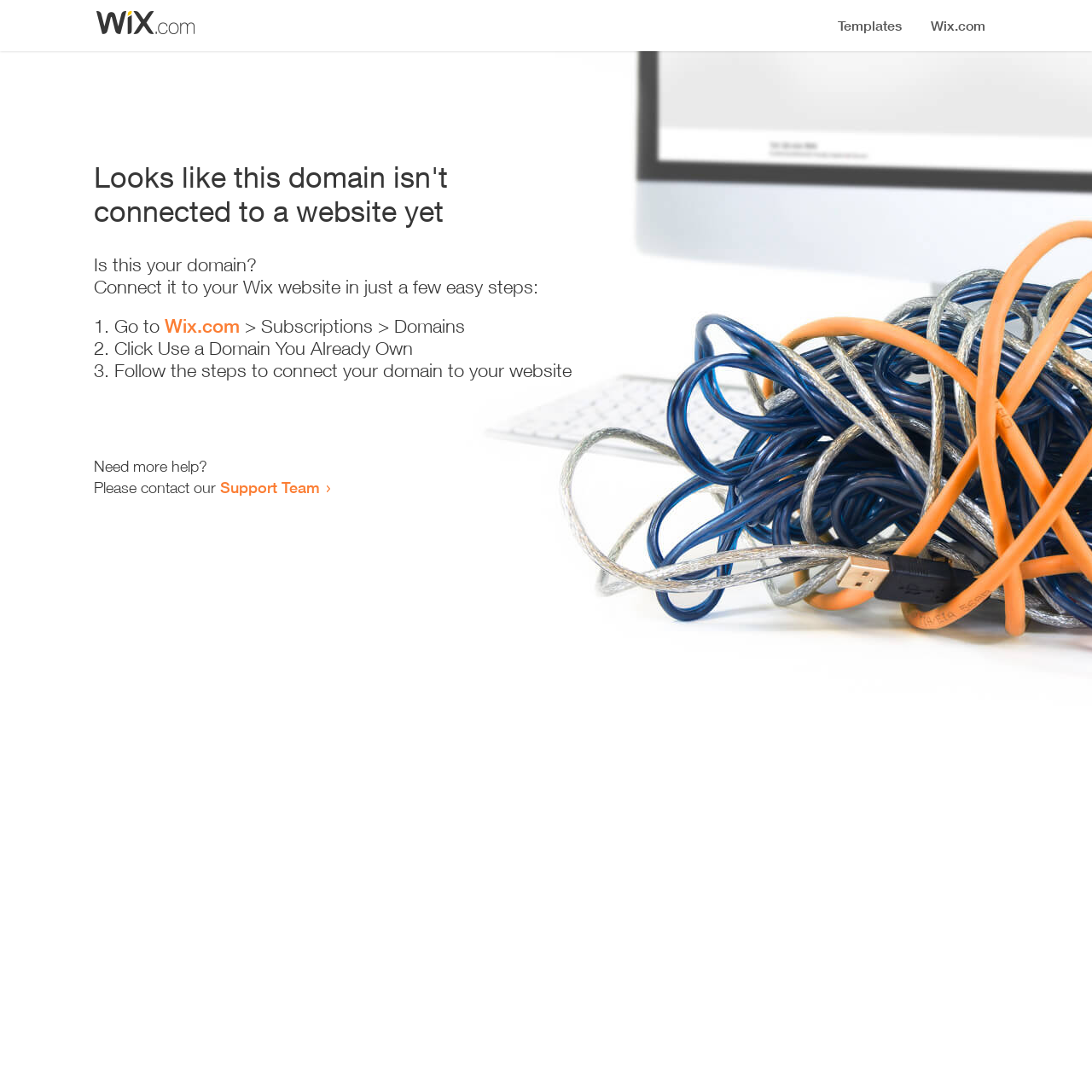Find the primary header on the webpage and provide its text.

Looks like this domain isn't
connected to a website yet